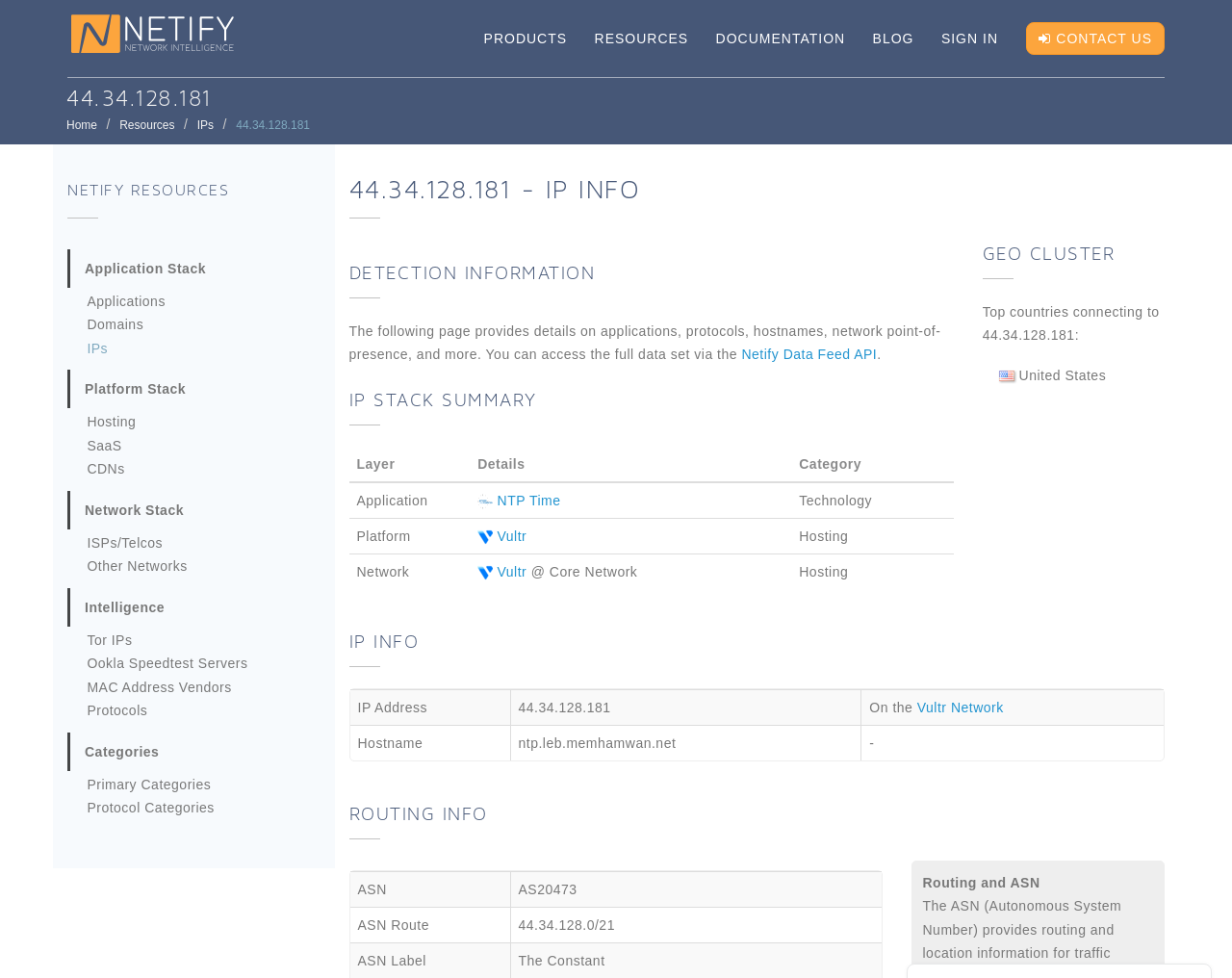What is the top country connecting to the IP address?
Please give a well-detailed answer to the question.

The top country connecting to the IP address 44.34.128.181 is the United States, which is shown in the Geo Cluster section of the webpage.